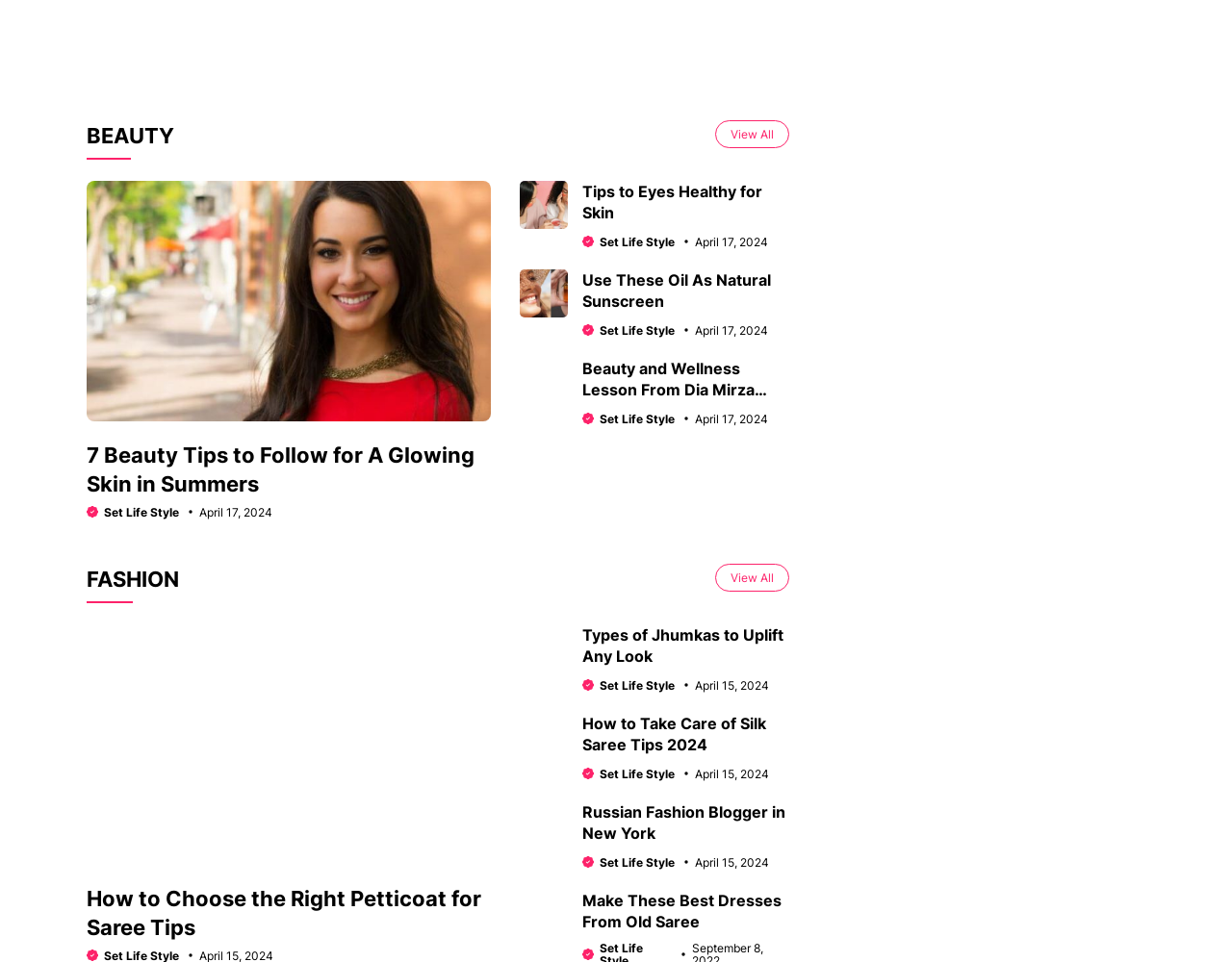Show the bounding box coordinates of the element that should be clicked to complete the task: "Check out Russian fashion blogger in New York".

[0.422, 0.833, 0.461, 0.905]